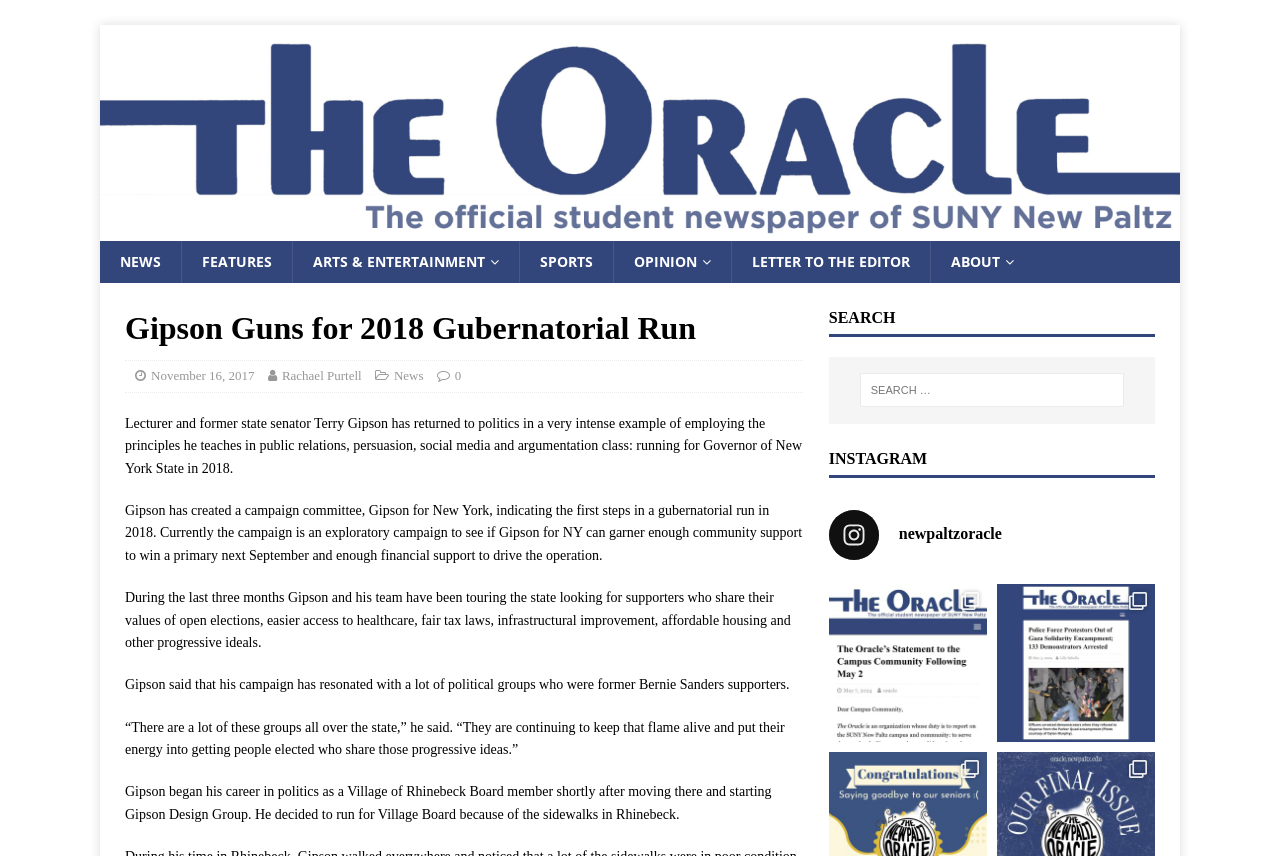Using the provided element description: "title="The New Paltz Oracle"", identify the bounding box coordinates. The coordinates should be four floats between 0 and 1 in the order [left, top, right, bottom].

[0.078, 0.257, 0.922, 0.279]